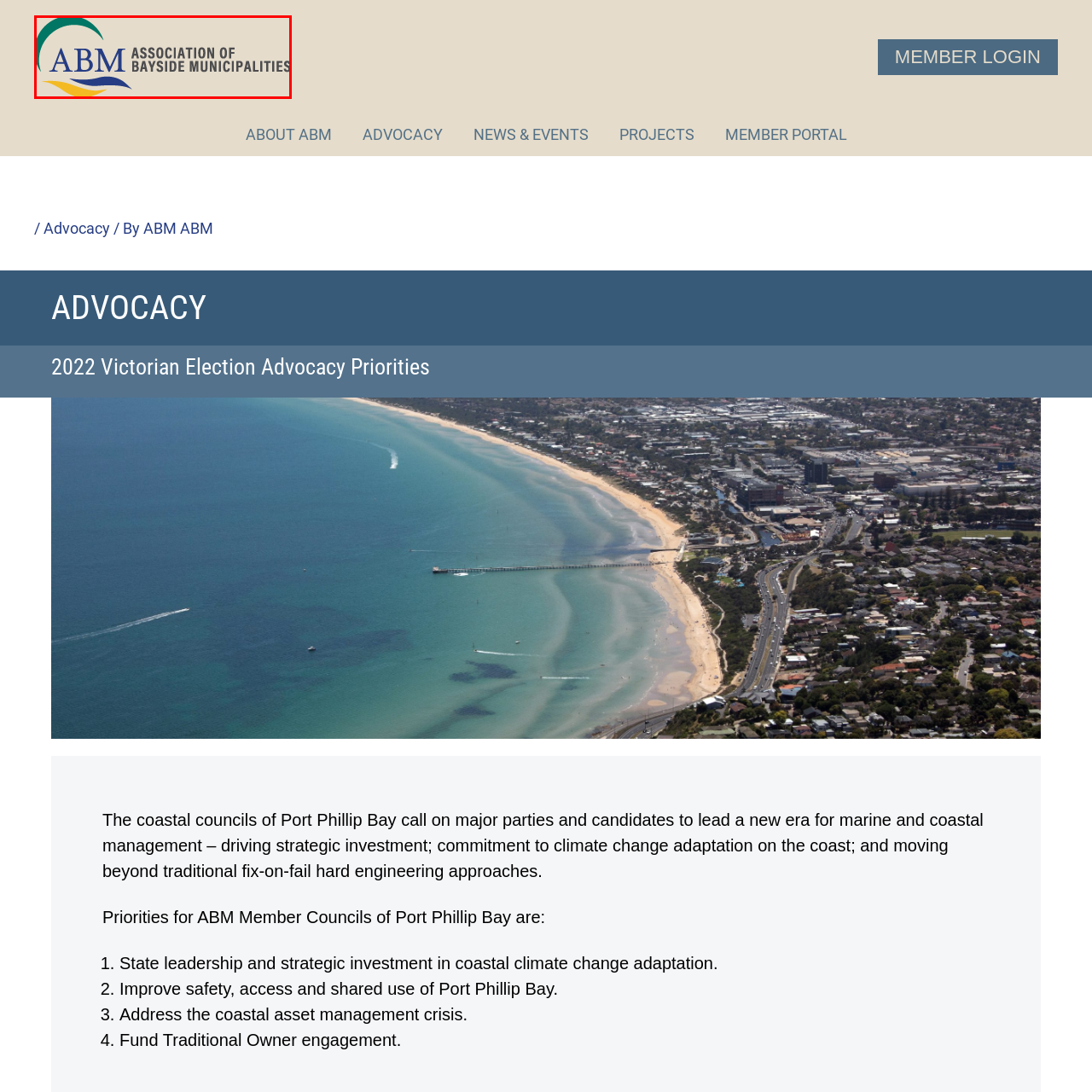Focus on the picture inside the red-framed area and provide a one-word or short phrase response to the following question:
What is the purpose of the green crest and yellow arc?

Enhance visual appeal